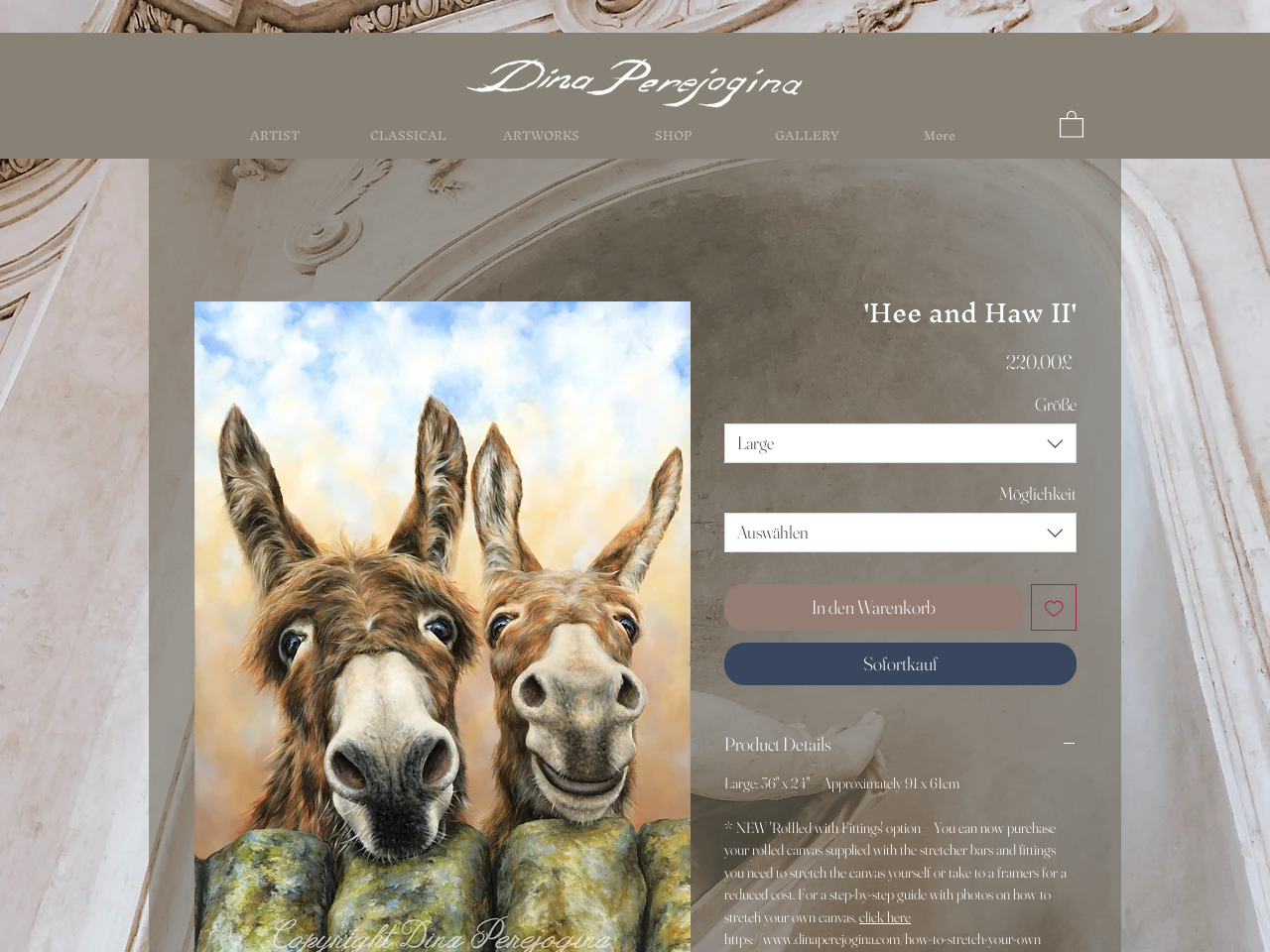Identify the bounding box coordinates for the element you need to click to achieve the following task: "Select 'Large' from the size dropdown". Provide the bounding box coordinates as four float numbers between 0 and 1, in the form [left, top, right, bottom].

[0.57, 0.445, 0.848, 0.487]